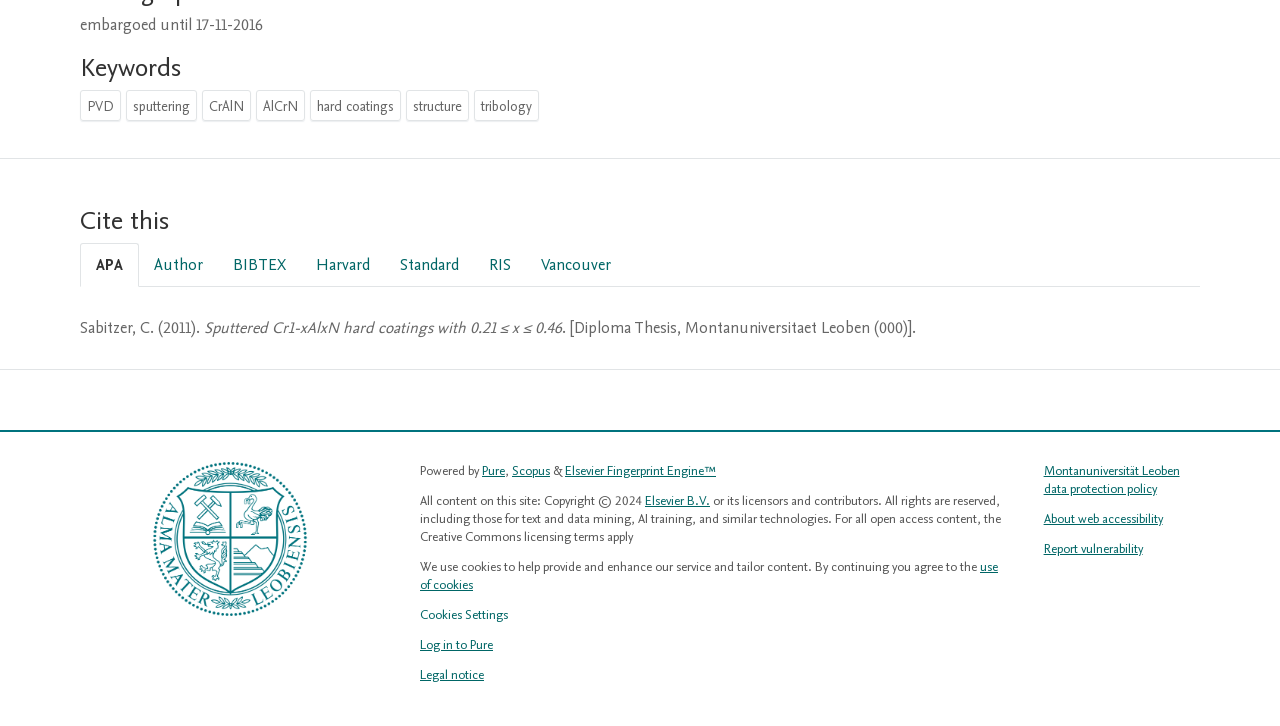What are the citation formats available?
Please answer using one word or phrase, based on the screenshot.

APA, Author, BIBTEX, Harvard, Standard, RIS, Vancouver